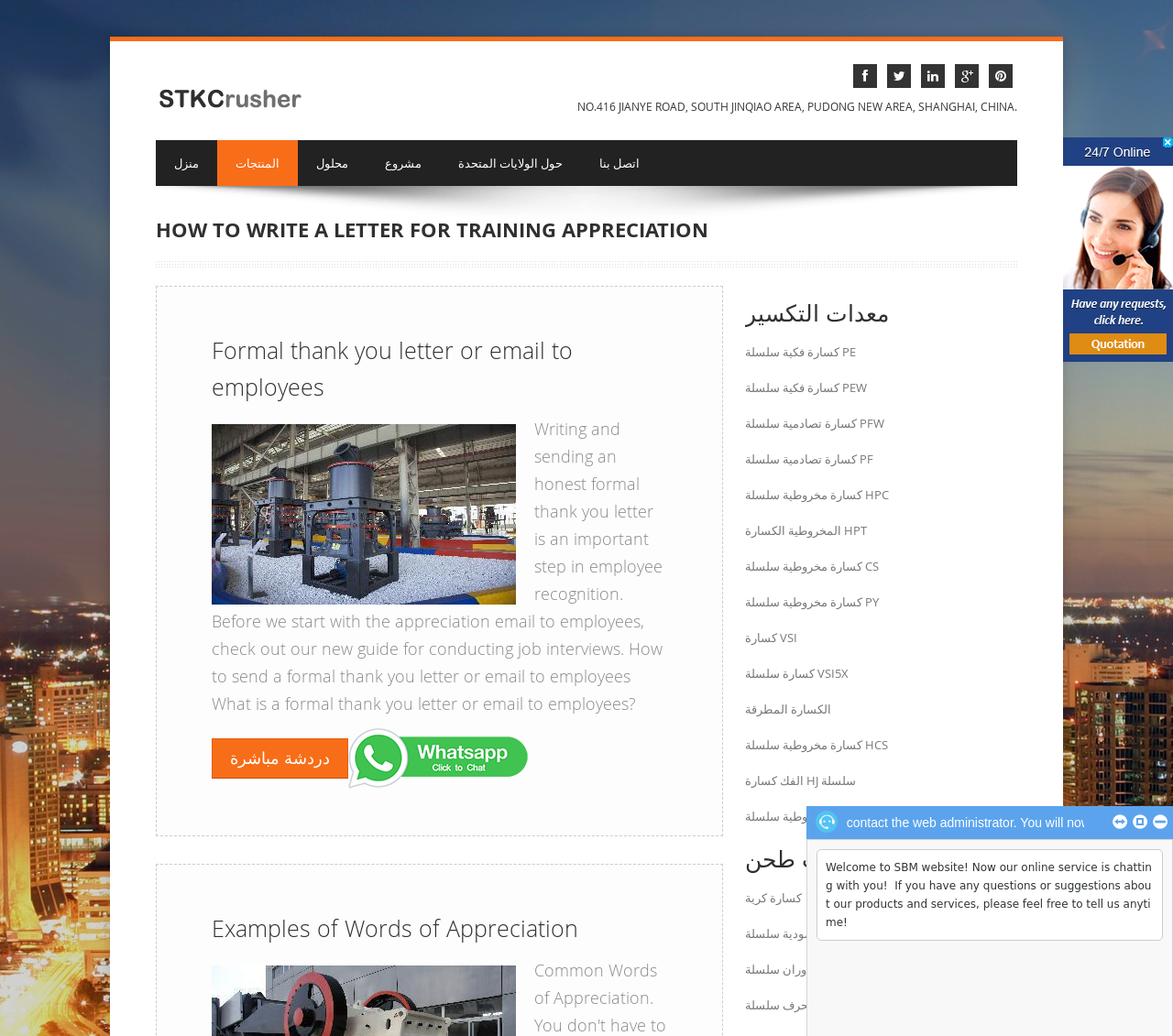What is the location of the company?
Please give a detailed and elaborate explanation in response to the question.

The webpage provides the company's address, which is NO.416 JIANYE ROAD, SOUTH JINQIAO AREA, PUDONG NEW AREA, SHANGHAI, CHINA, indicating that the company is located in Shanghai, China.